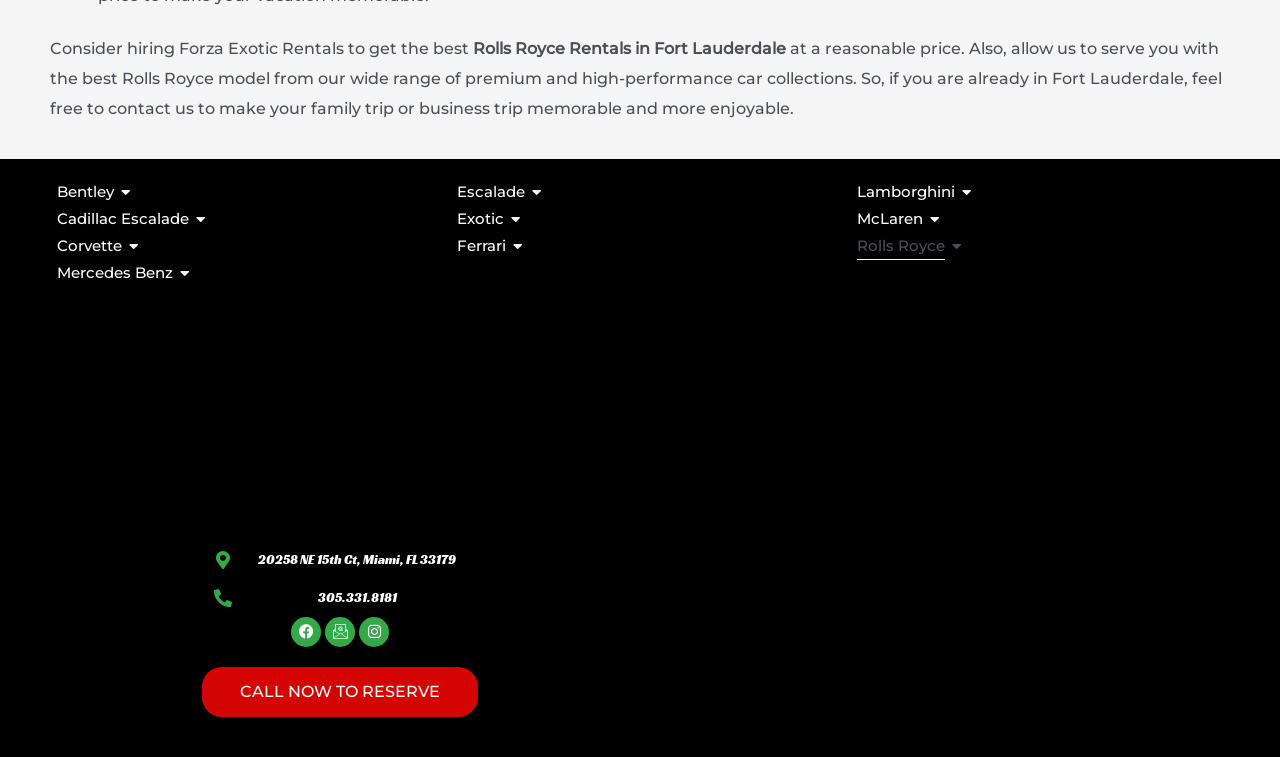What is the main service offered by Forza Exotic Rentals?
Refer to the image and give a detailed answer to the question.

The webpage mentions 'Consider hiring Forza Exotic Rentals to get the best Rolls Royce Rentals in Fort Lauderdale at a reasonable price.' This indicates that the main service offered by Forza Exotic Rentals is car rentals, specifically luxury cars like Rolls Royce.